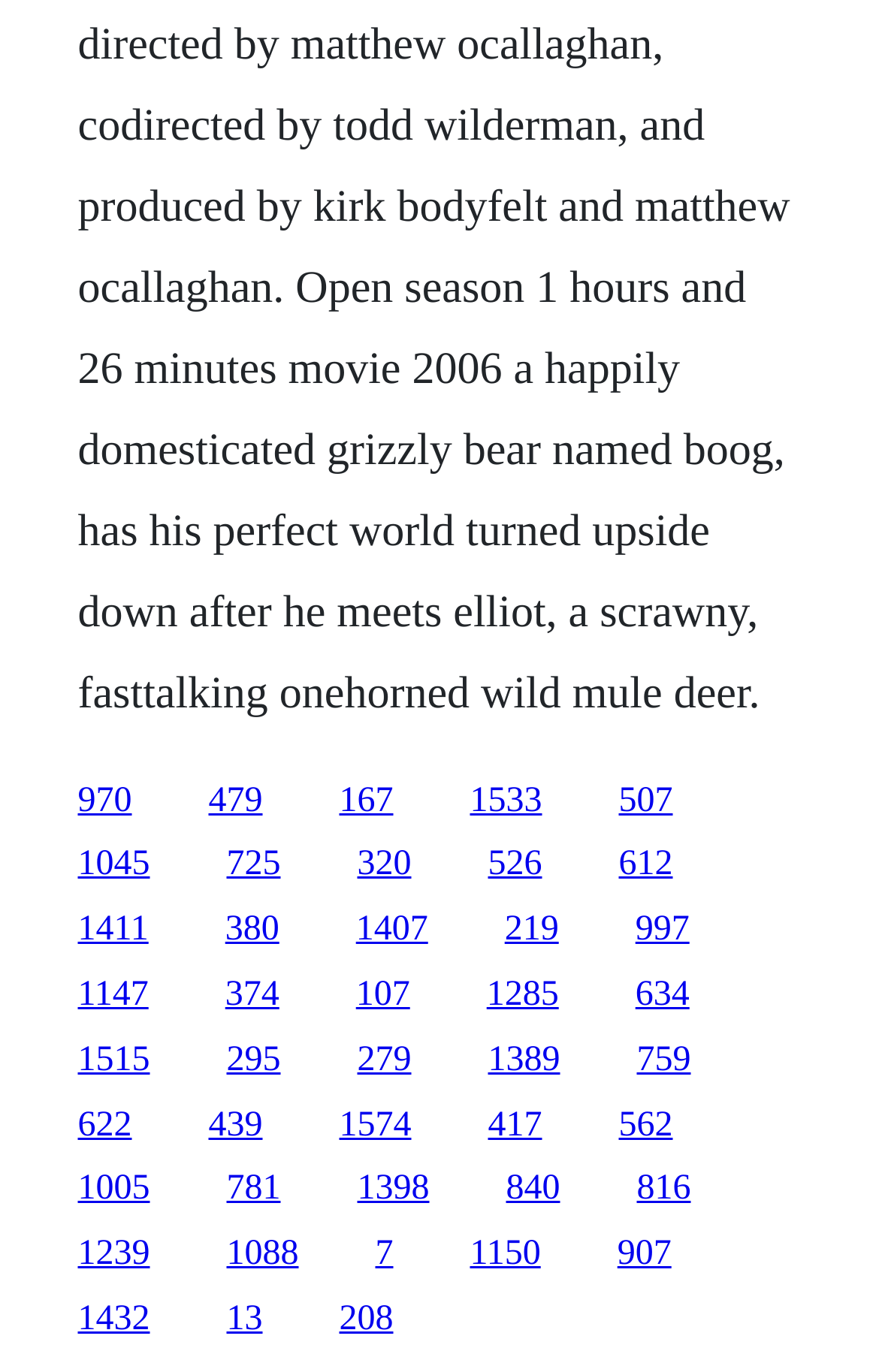Highlight the bounding box coordinates of the element that should be clicked to carry out the following instruction: "go to the page with id 1515". The coordinates must be given as four float numbers ranging from 0 to 1, i.e., [left, top, right, bottom].

[0.088, 0.758, 0.171, 0.786]